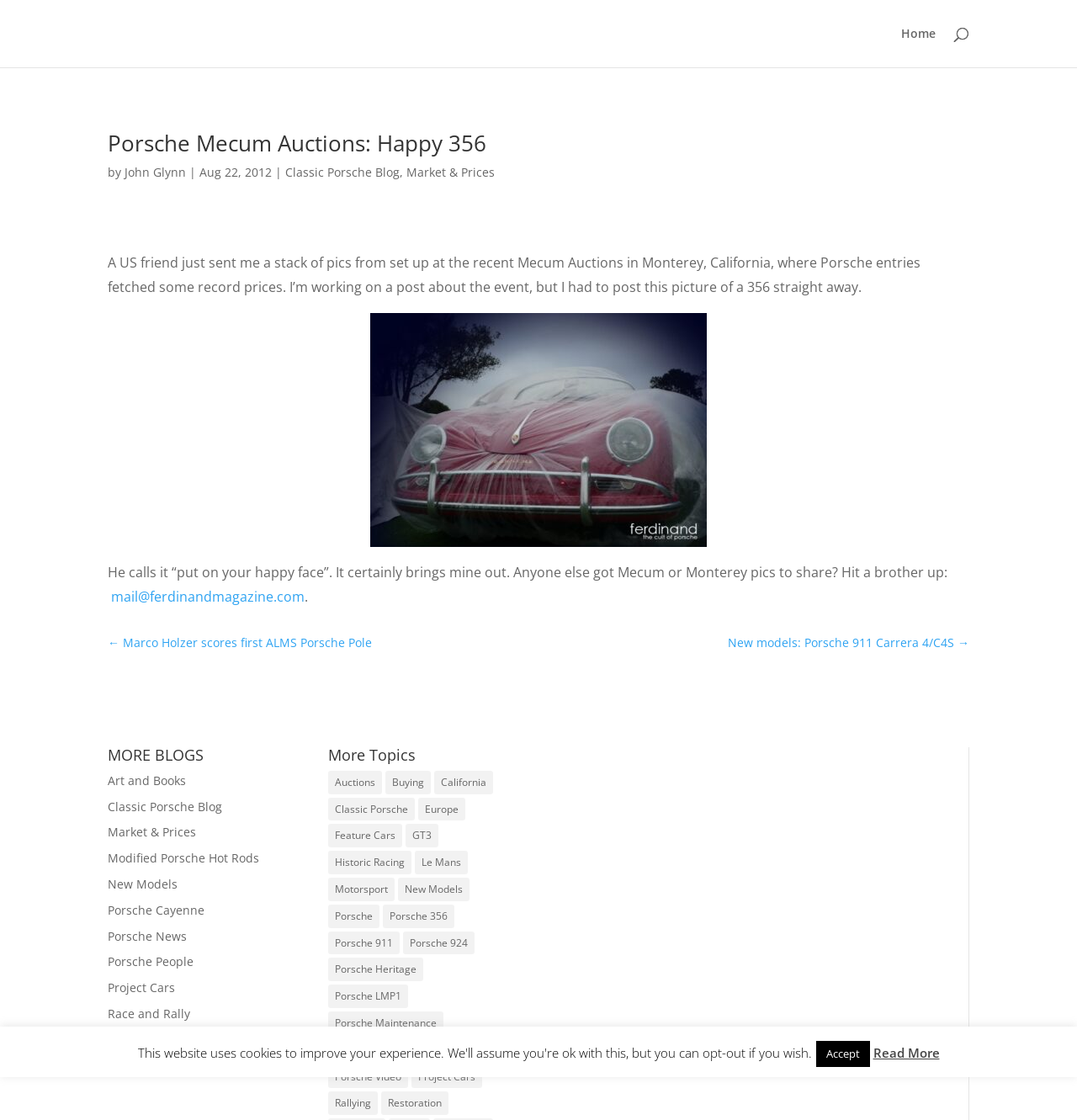Select the bounding box coordinates of the element I need to click to carry out the following instruction: "go to home page".

[0.837, 0.025, 0.869, 0.06]